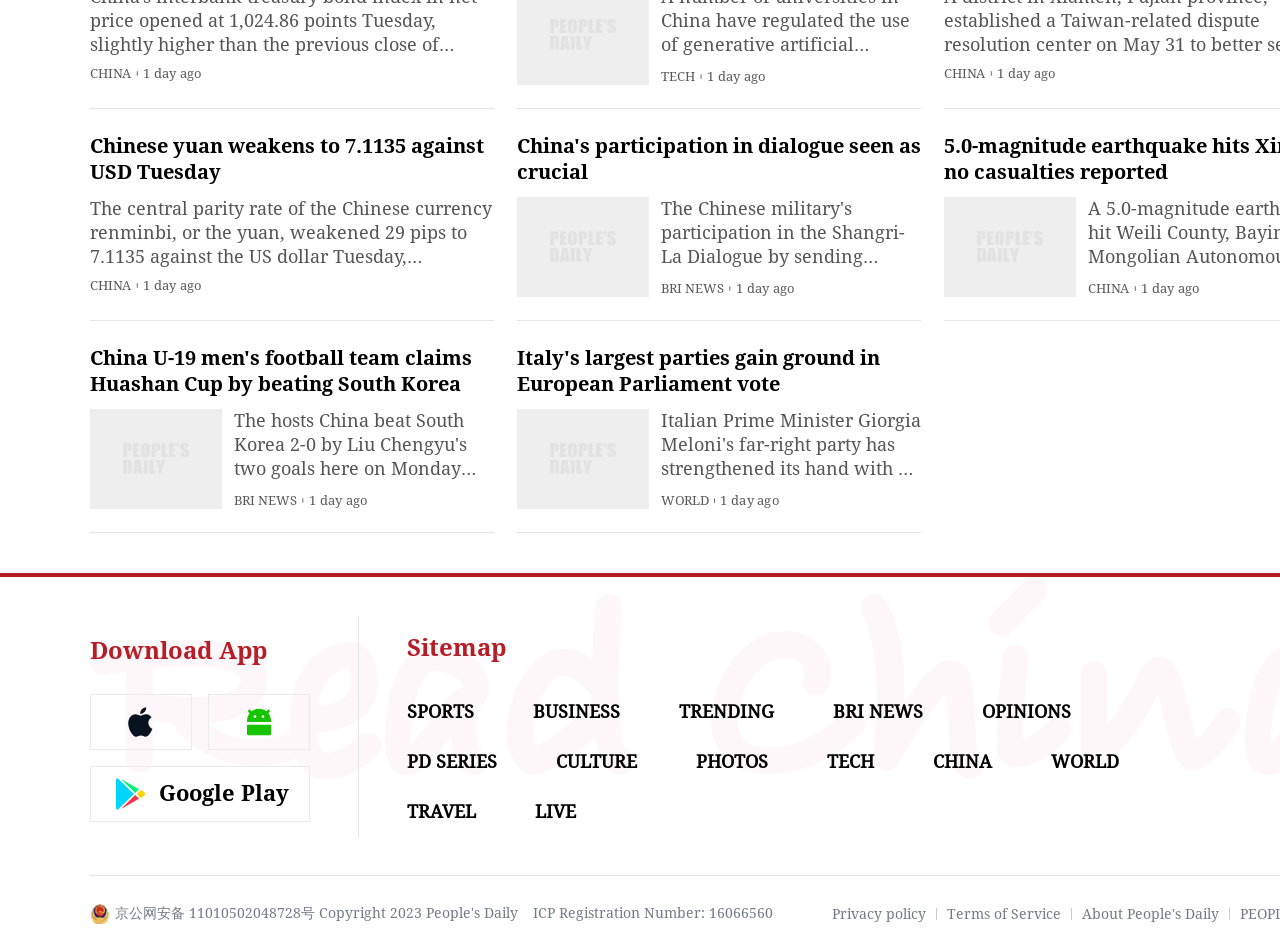Identify the bounding box coordinates for the region of the element that should be clicked to carry out the instruction: "Download the app". The bounding box coordinates should be four float numbers between 0 and 1, i.e., [left, top, right, bottom].

[0.07, 0.674, 0.209, 0.703]